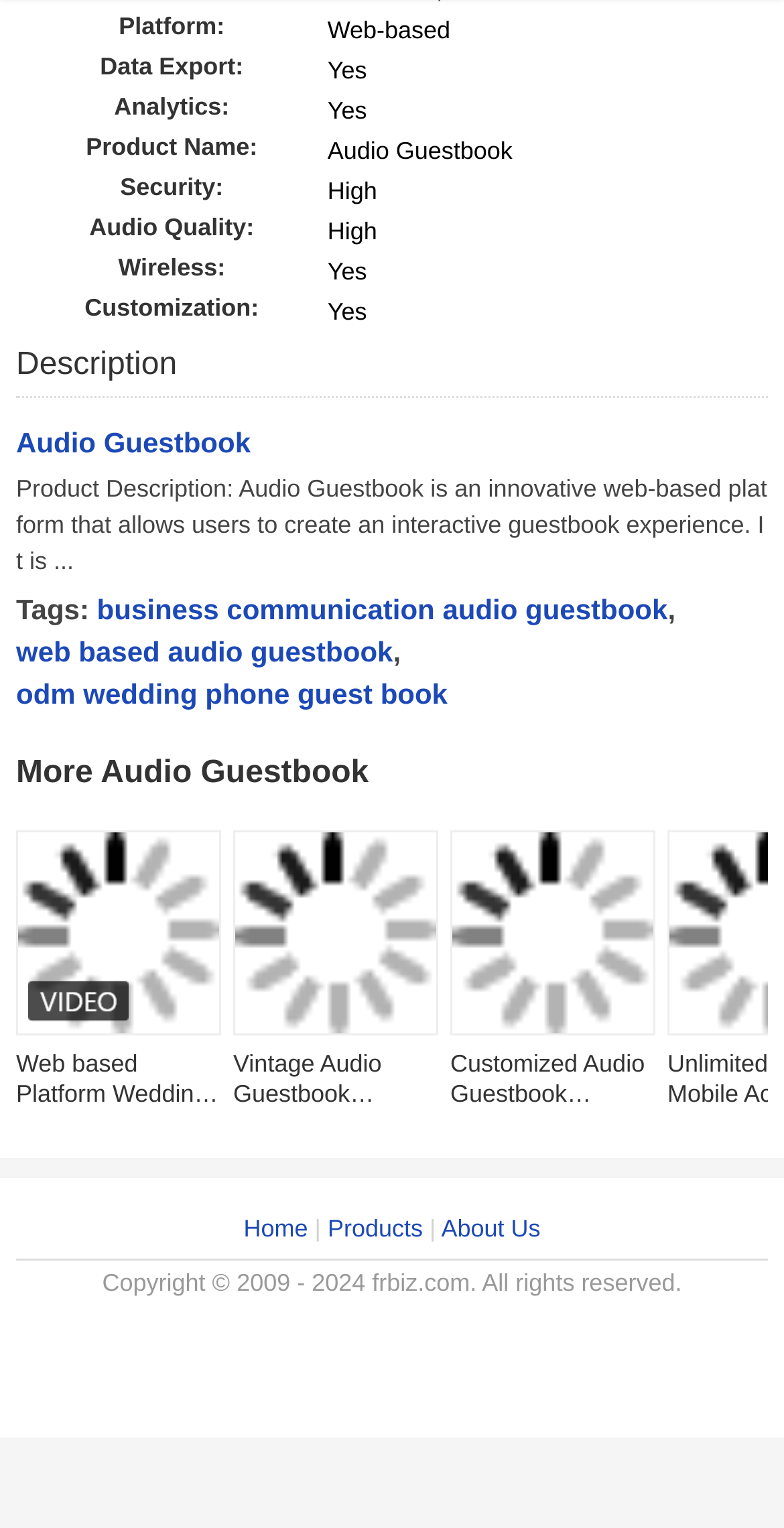Calculate the bounding box coordinates for the UI element based on the following description: "web based audio guestbook". Ensure the coordinates are four float numbers between 0 and 1, i.e., [left, top, right, bottom].

[0.021, 0.417, 0.501, 0.437]